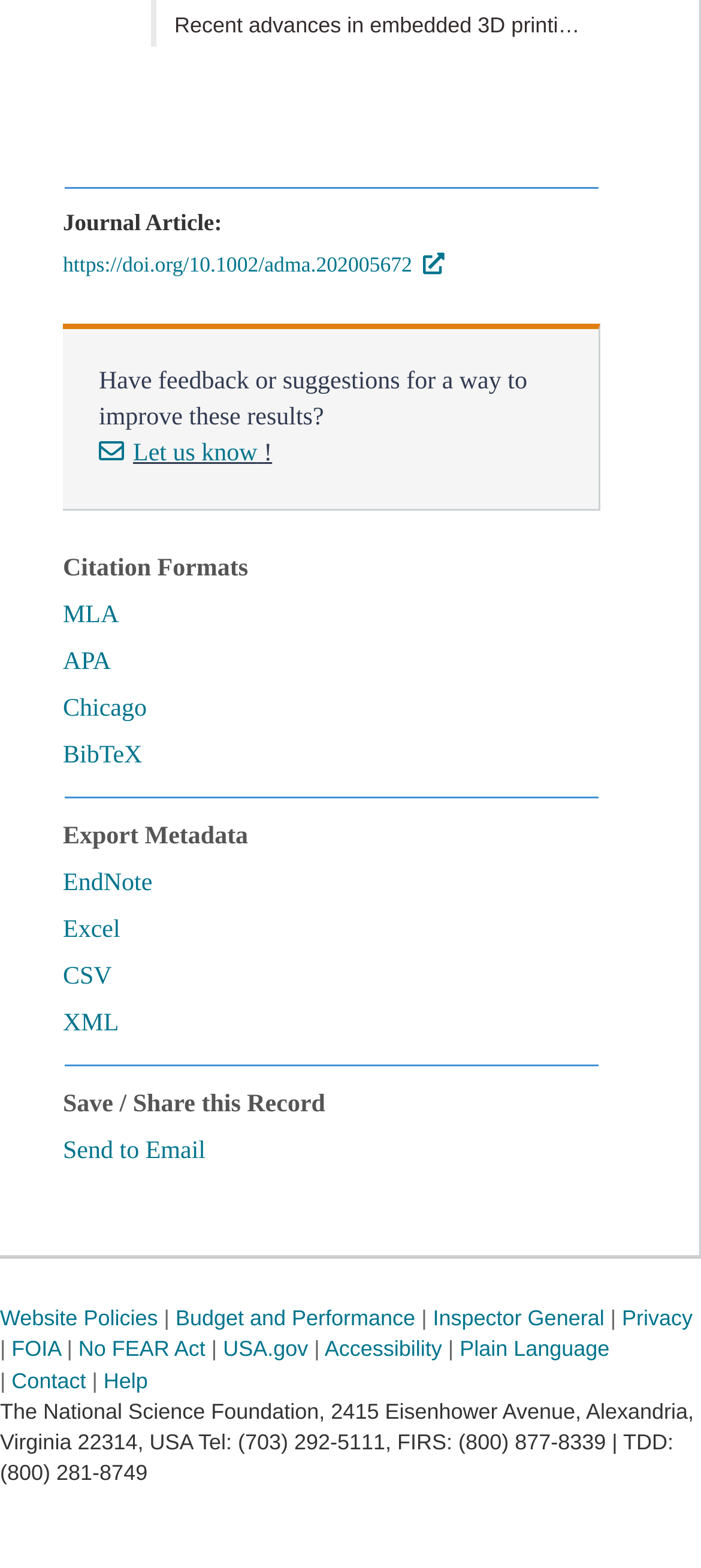Determine the bounding box coordinates for the UI element matching this description: "Website Policies".

[0.0, 0.833, 0.225, 0.849]